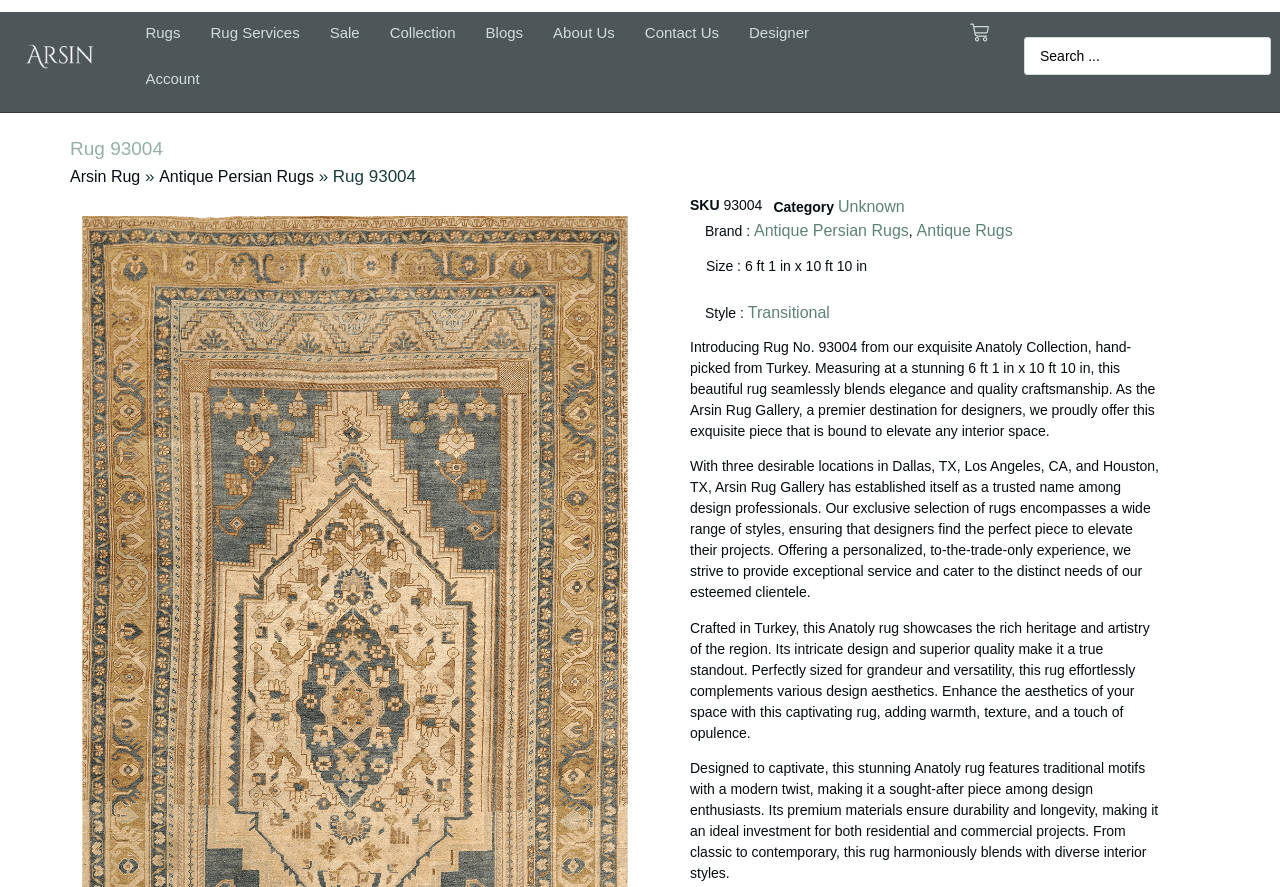Please find and report the bounding box coordinates of the element to click in order to perform the following action: "Search for a rug". The coordinates should be expressed as four float numbers between 0 and 1, in the format [left, top, right, bottom].

[0.8, 0.042, 0.993, 0.085]